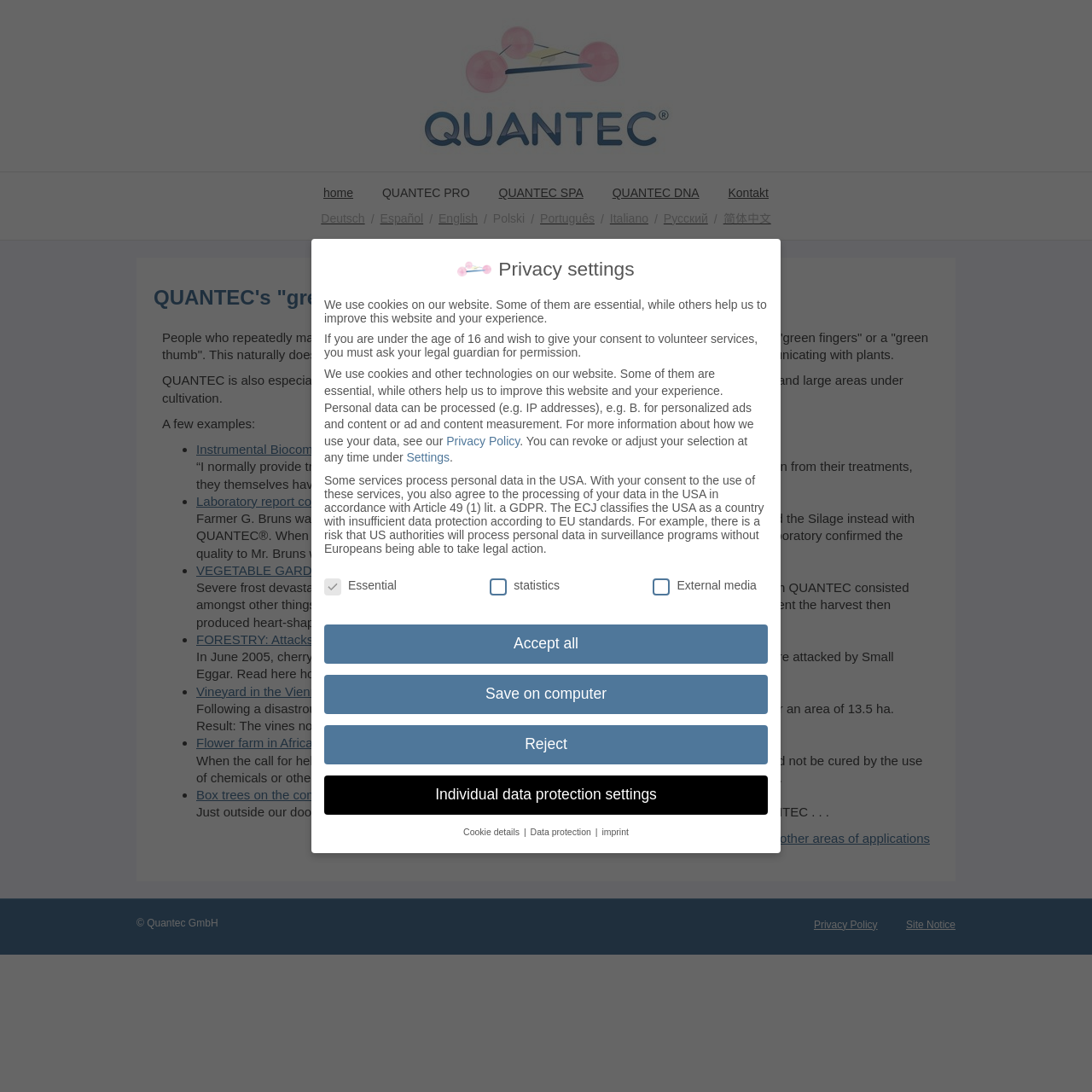Please determine the bounding box coordinates for the element that should be clicked to follow these instructions: "learn more about Instrumental Biocommunication in a Tomato Greenhouse".

[0.18, 0.405, 0.475, 0.418]